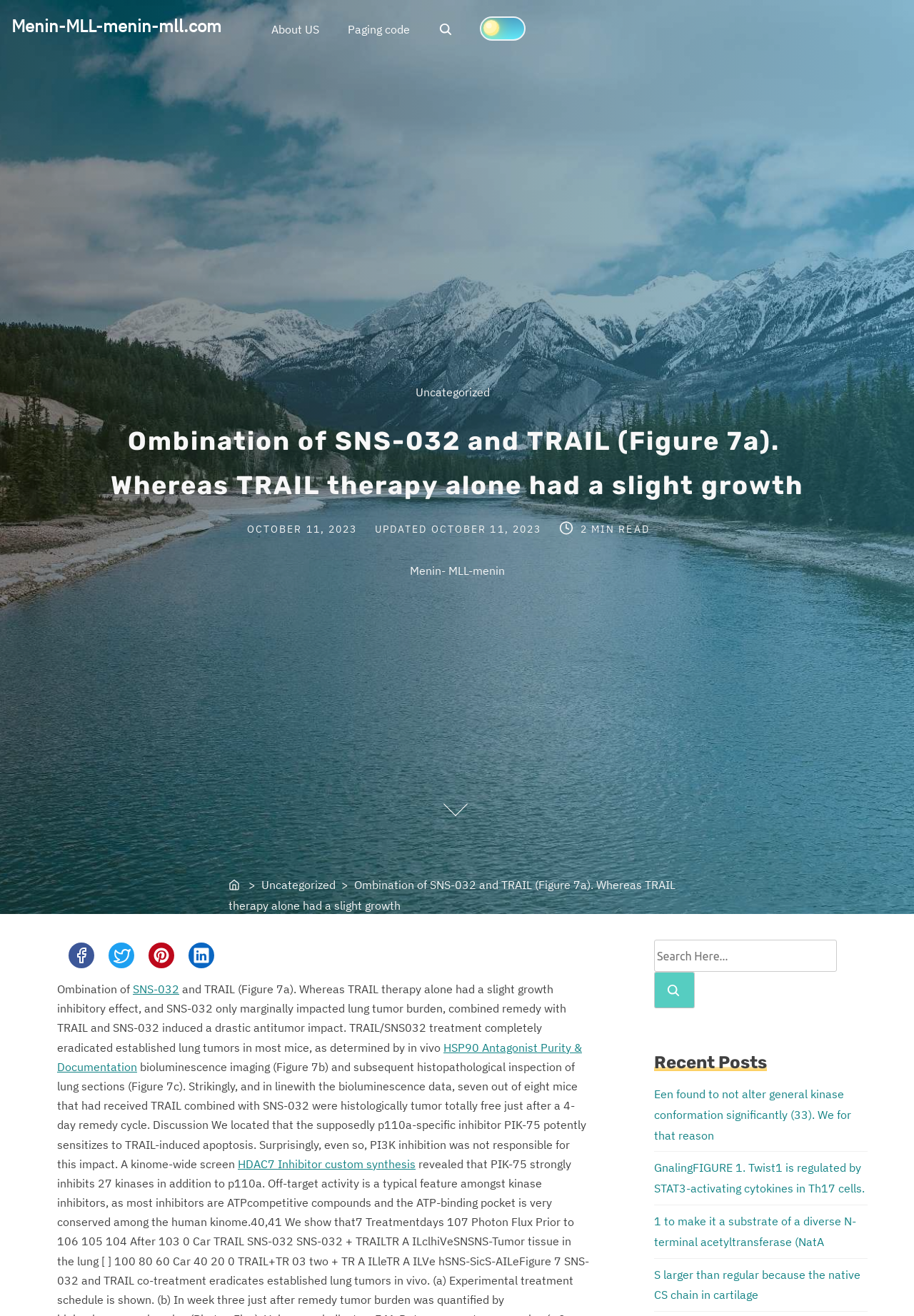Please identify the webpage's heading and generate its text content.

Ombination of SNS-032 and TRAIL (Figure 7a). Whereas TRAIL therapy alone had a slight growth